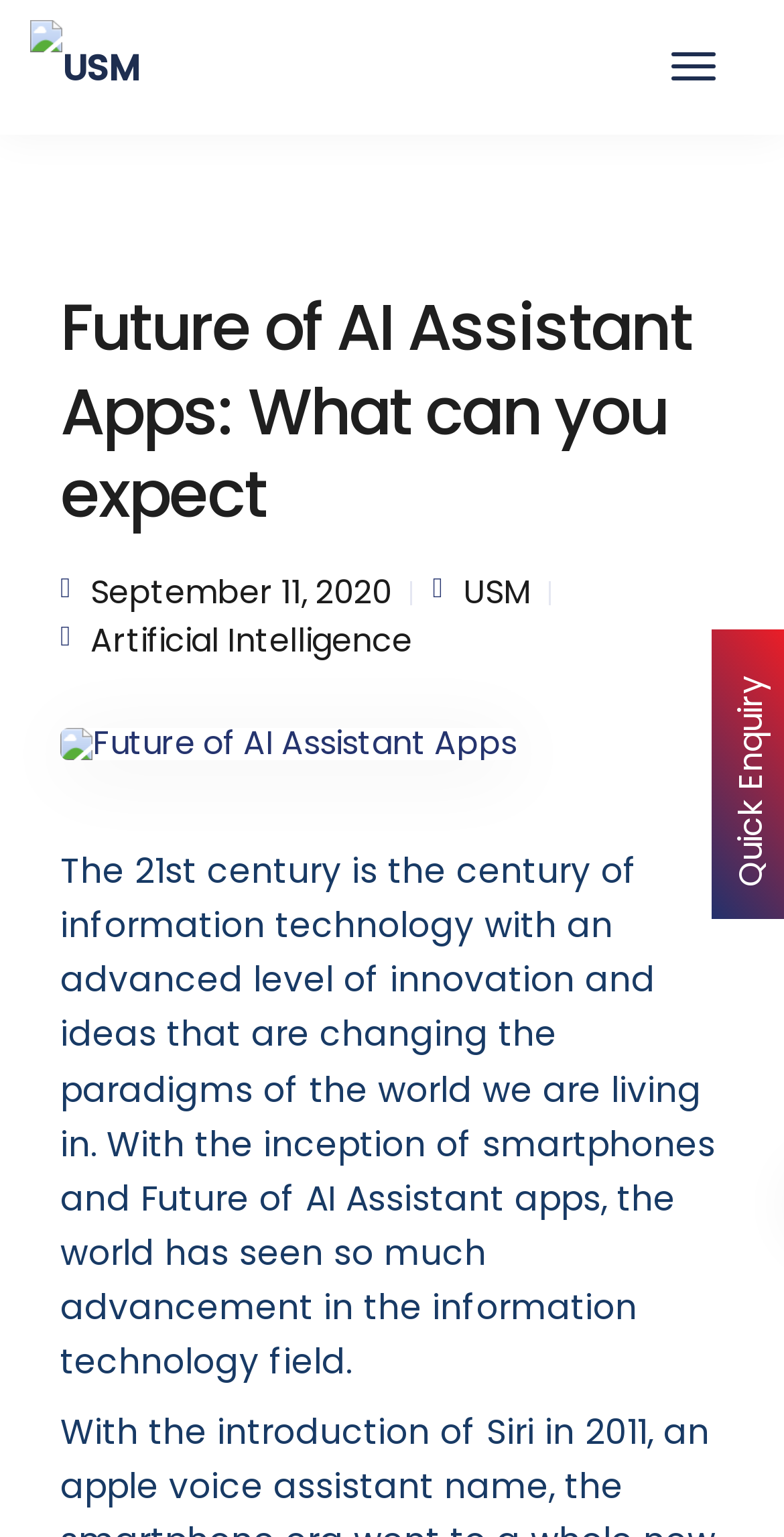What is the company name mentioned in the webpage?
Please use the image to provide a one-word or short phrase answer.

USM